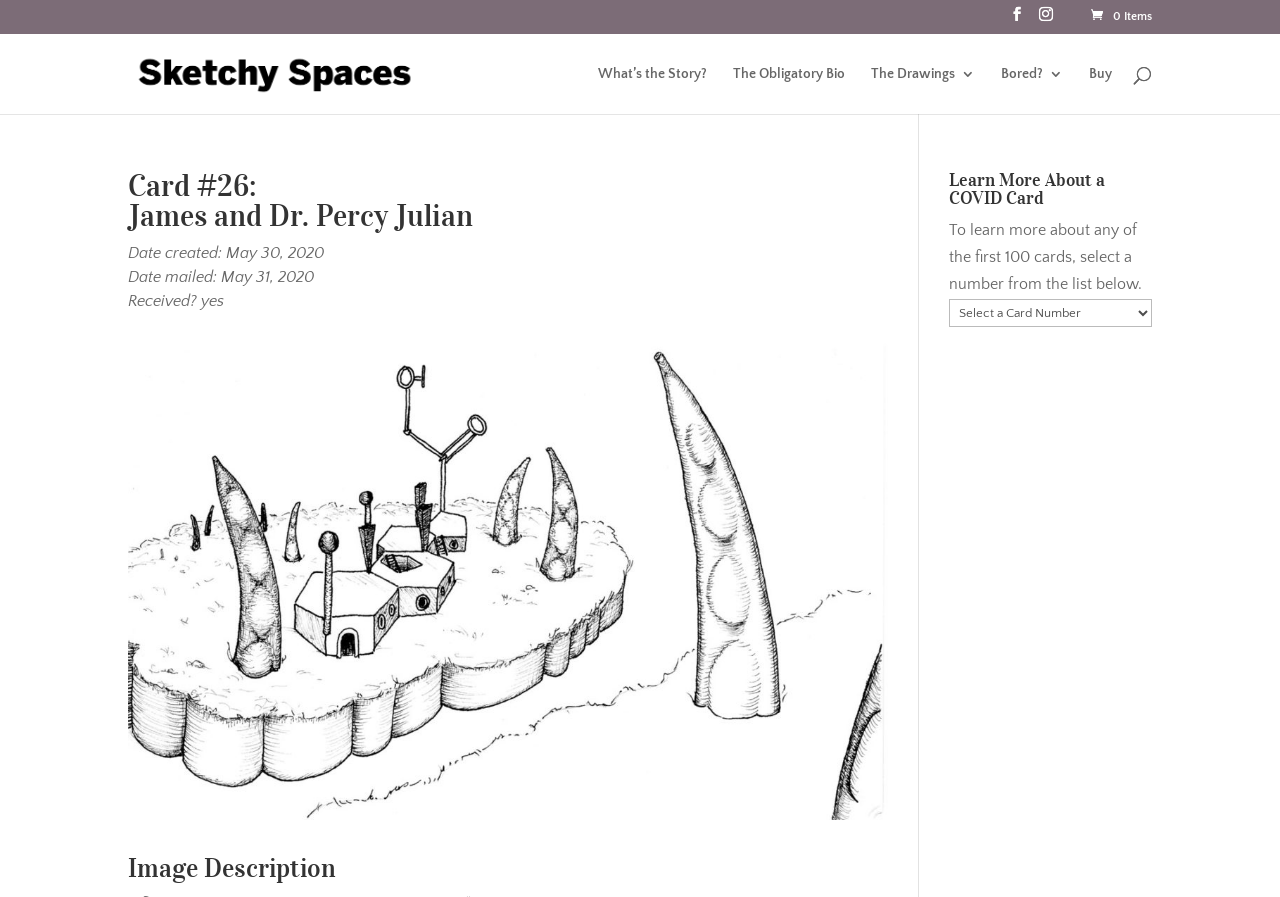Could you provide the bounding box coordinates for the portion of the screen to click to complete this instruction: "View the image description"?

[0.1, 0.953, 0.694, 0.993]